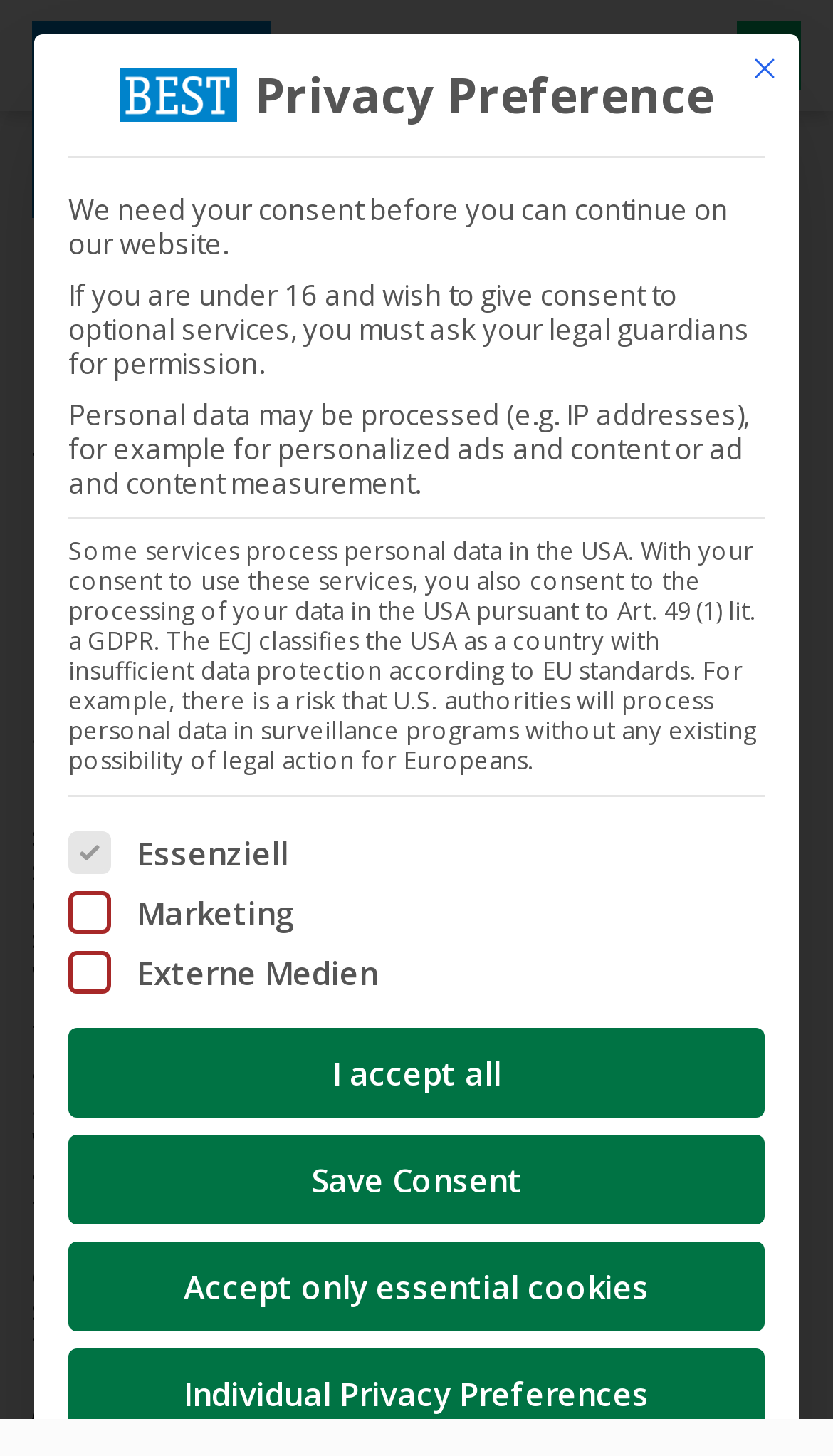Kindly determine the bounding box coordinates of the area that needs to be clicked to fulfill this instruction: "Click the 'International Projects' link".

[0.205, 0.255, 0.572, 0.28]